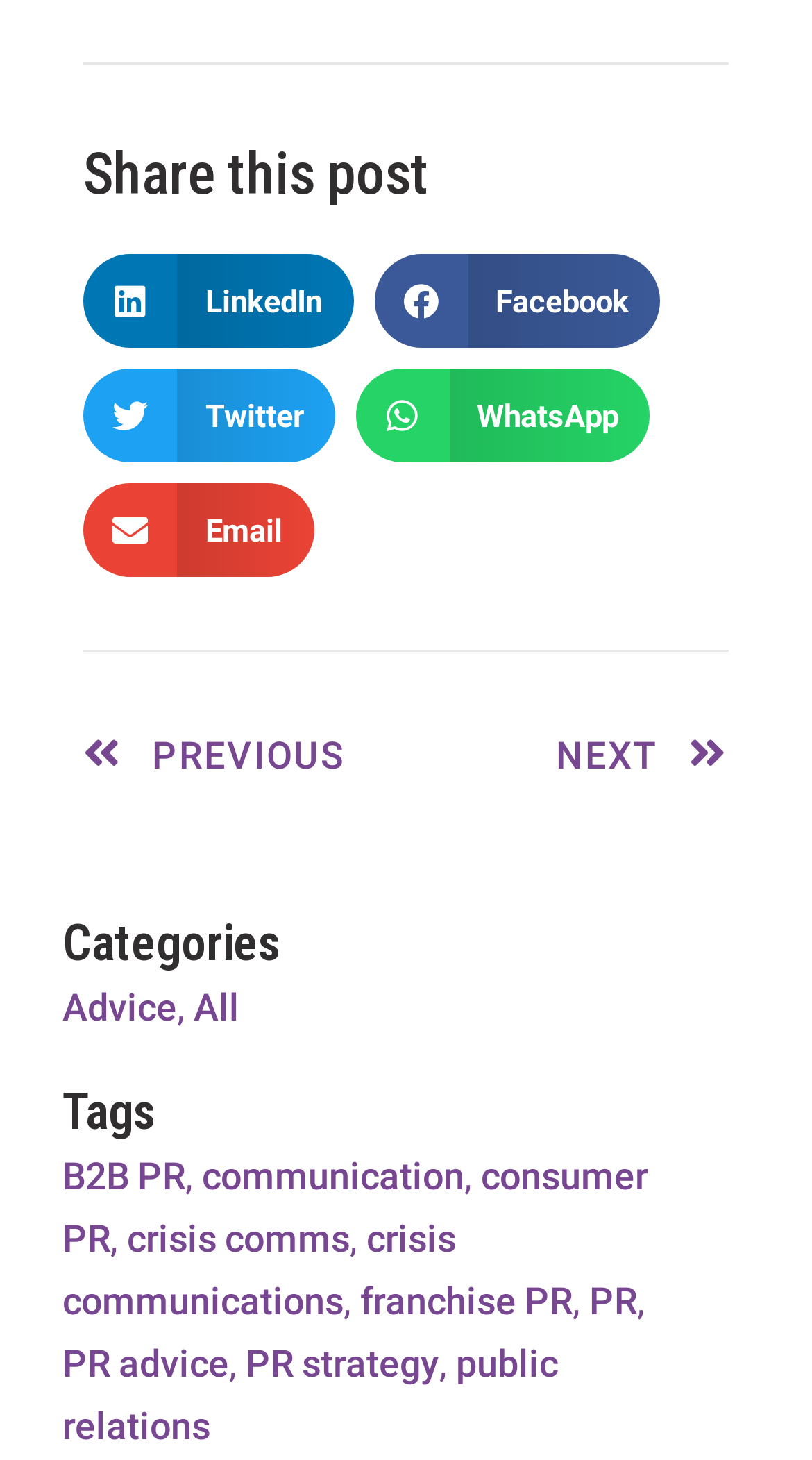Given the description PR strategy, predict the bounding box coordinates of the UI element. Ensure the coordinates are in the format (top-left x, top-left y, bottom-right x, bottom-right y) and all values are between 0 and 1.

[0.303, 0.919, 0.541, 0.949]